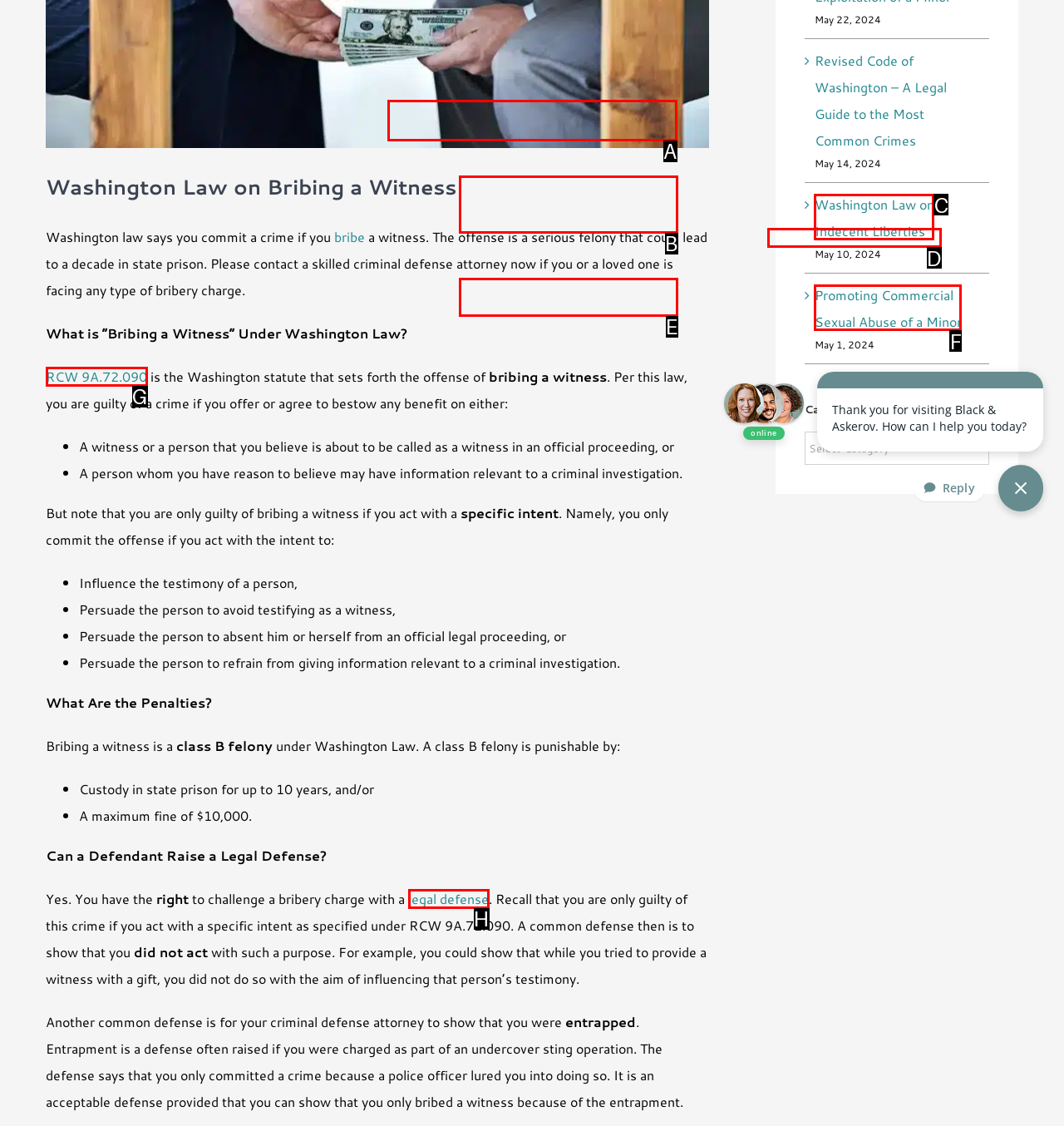Identify which option matches the following description: legal defense
Answer by giving the letter of the correct option directly.

H